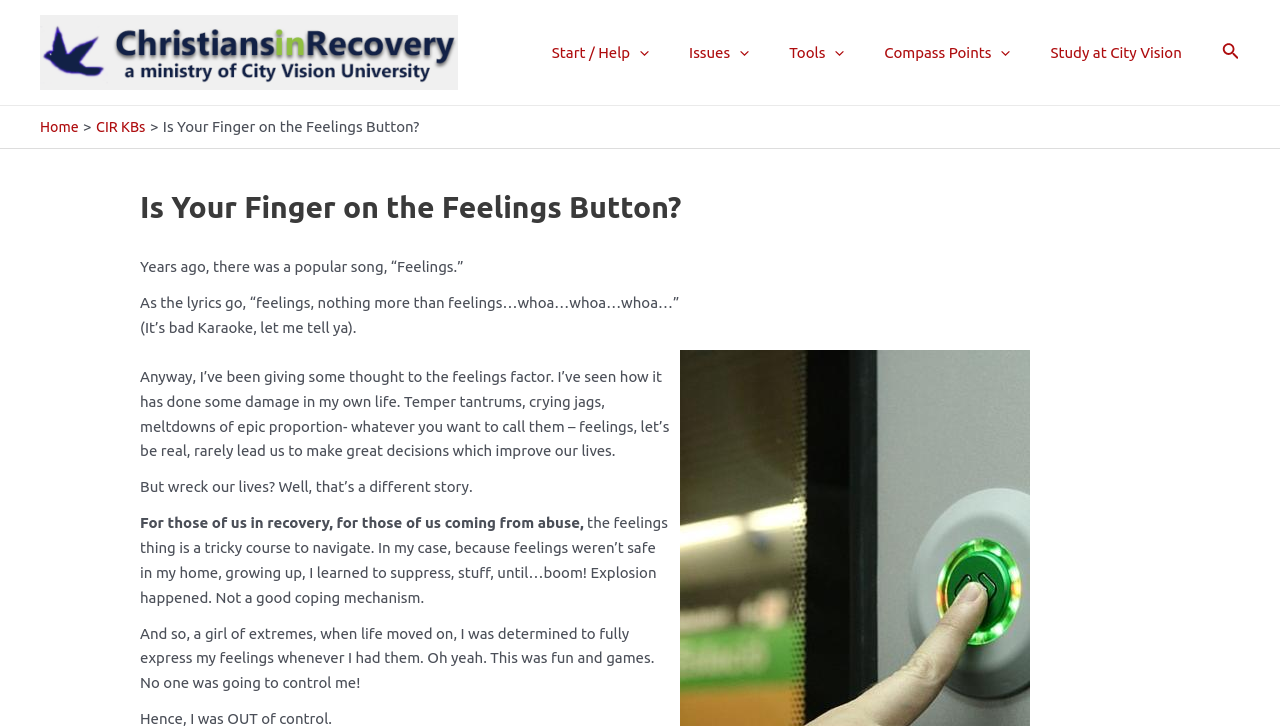Can you show the bounding box coordinates of the region to click on to complete the task described in the instruction: "View Corporate information"?

None